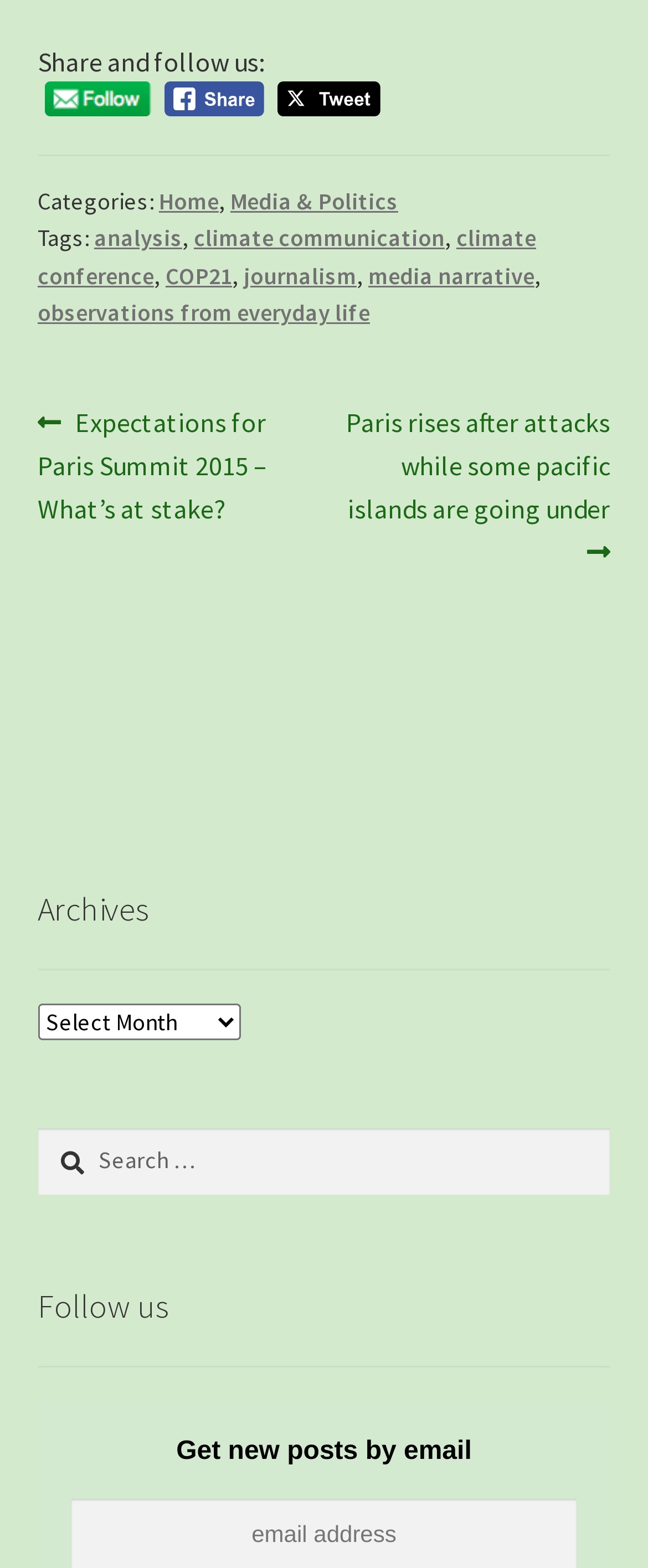What is the purpose of the search box?
Please respond to the question with a detailed and thorough explanation.

The search box is located at the bottom of the page, and it allows users to search for specific posts by entering keywords or phrases, as indicated by the 'Search for:' label.